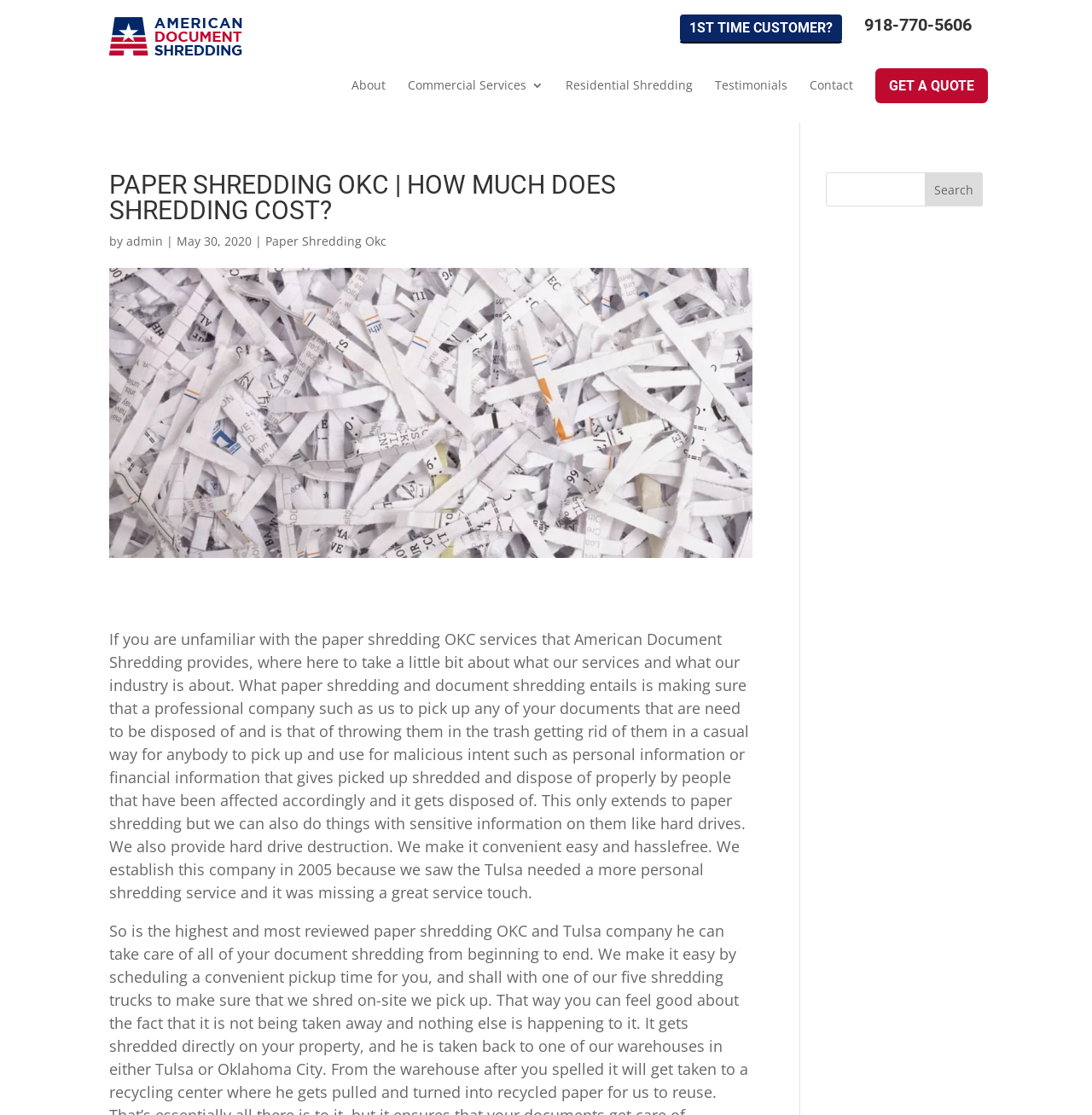Respond with a single word or phrase for the following question: 
What services does the company provide?

Paper shredding and hard drive destruction